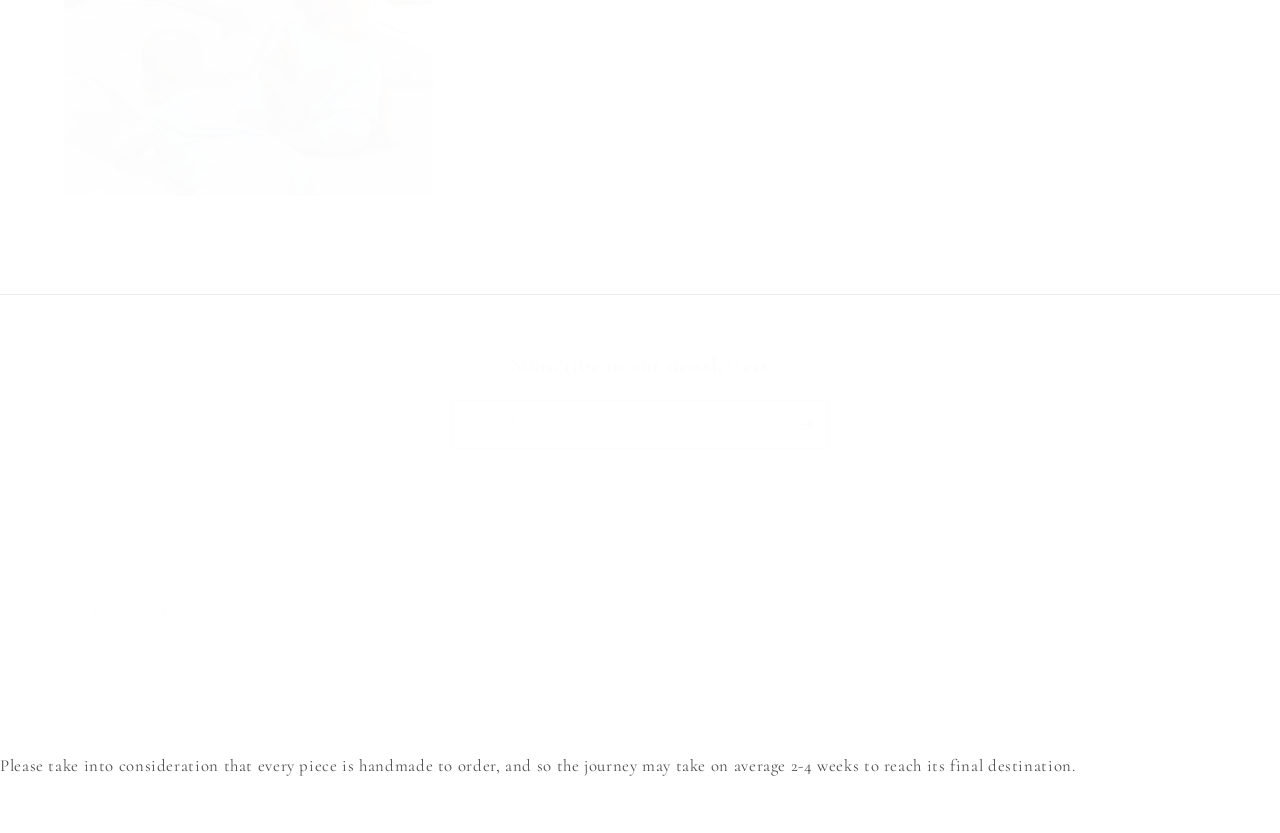What is the country/region option?
Please respond to the question with a detailed and thorough explanation.

The country/region option is a button labeled as 'China | CNY ¥', which suggests that it is a selection option for China with the currency CNY ¥.